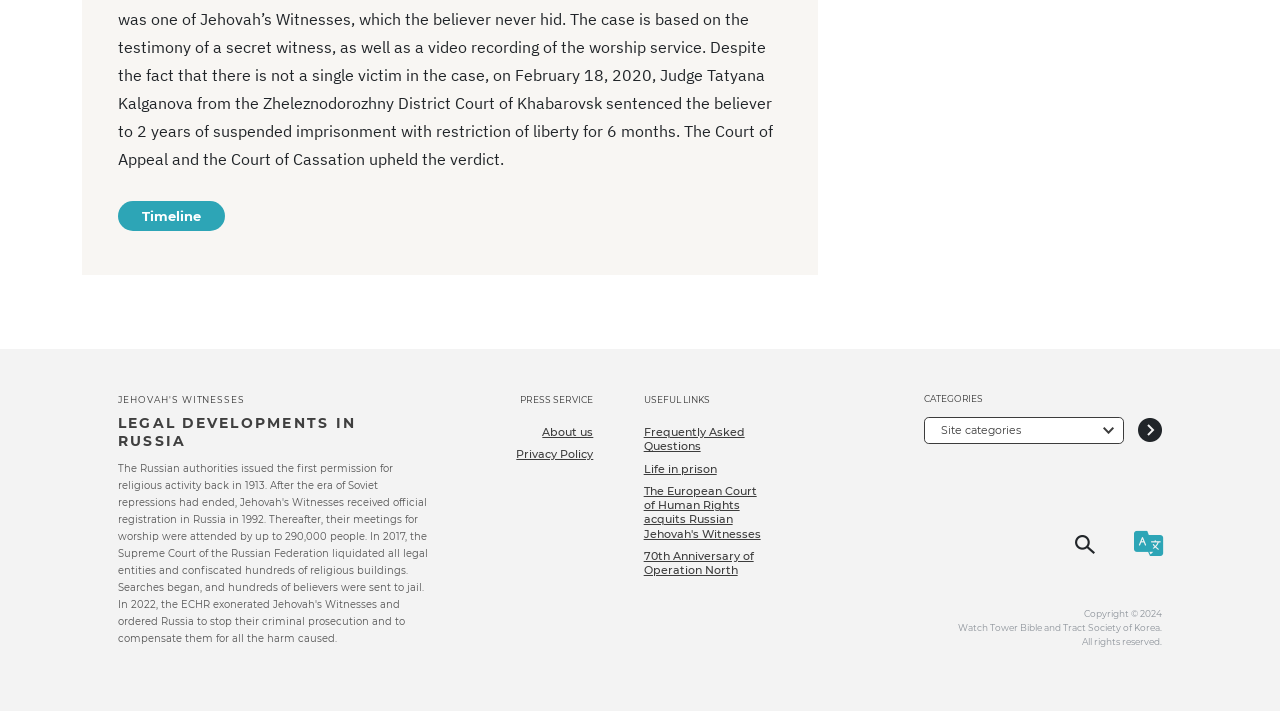Please give a one-word or short phrase response to the following question: 
What is the year of copyright?

2024